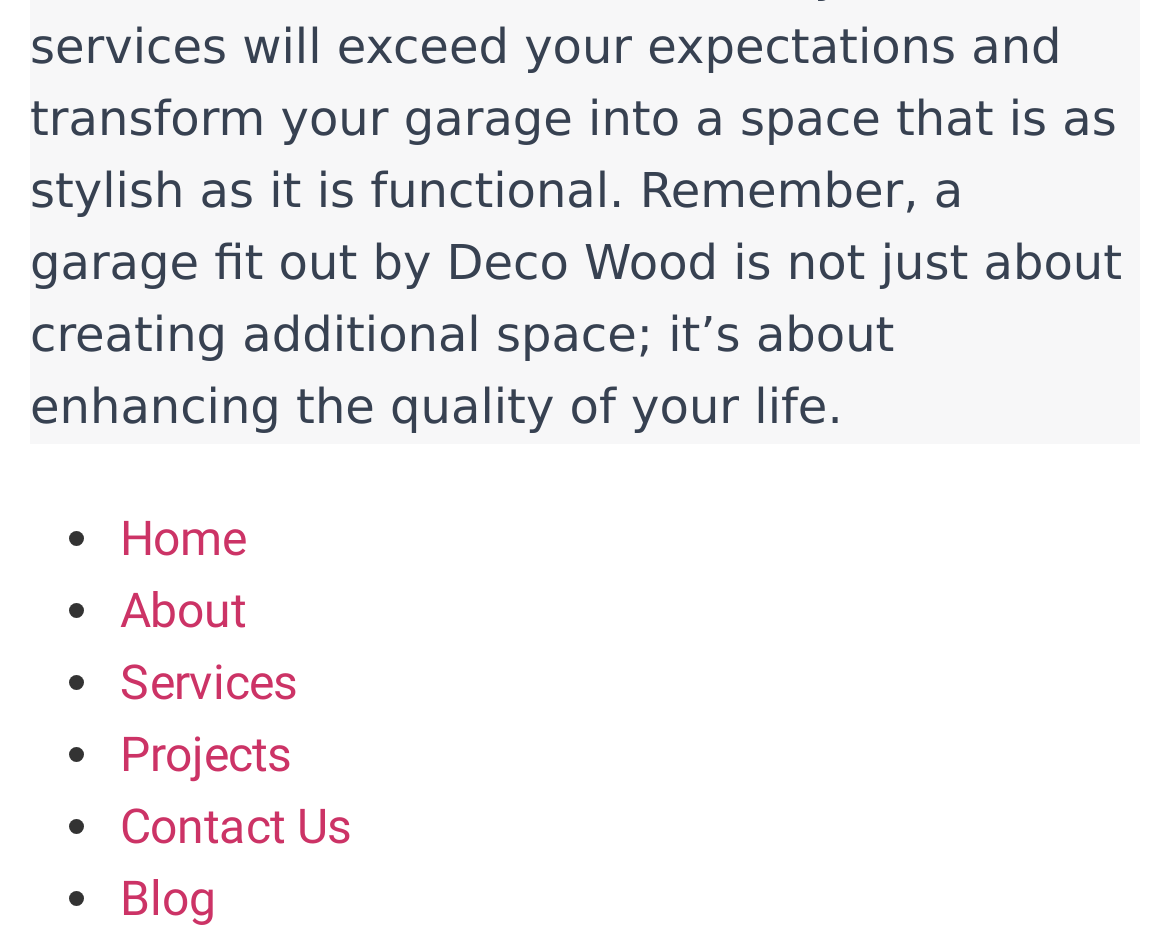Provide the bounding box for the UI element matching this description: "Contact Us".

[0.103, 0.852, 0.3, 0.913]